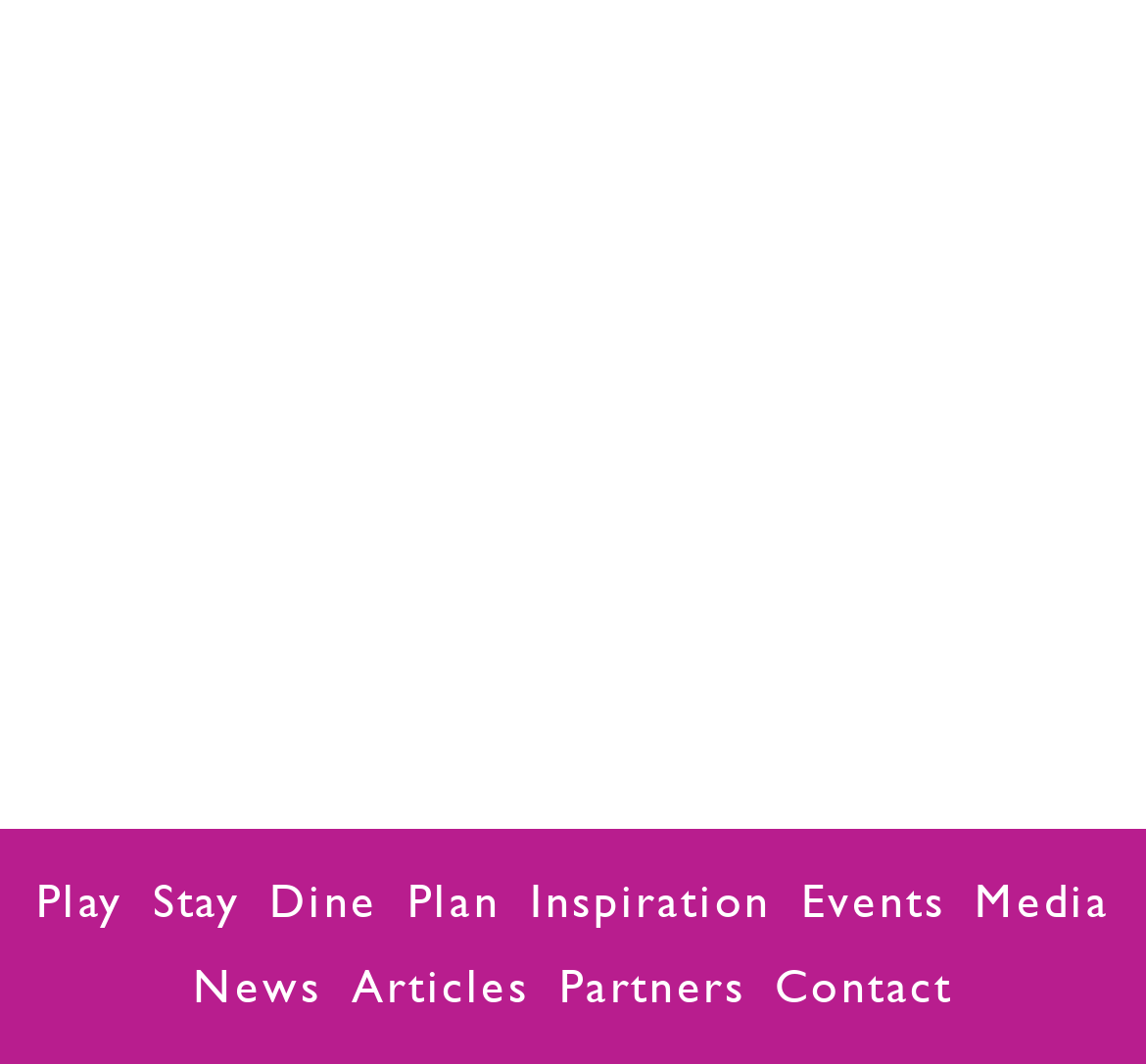Pinpoint the bounding box coordinates of the clickable element needed to complete the instruction: "Plan your trip". The coordinates should be provided as four float numbers between 0 and 1: [left, top, right, bottom].

[0.355, 0.809, 0.437, 0.889]